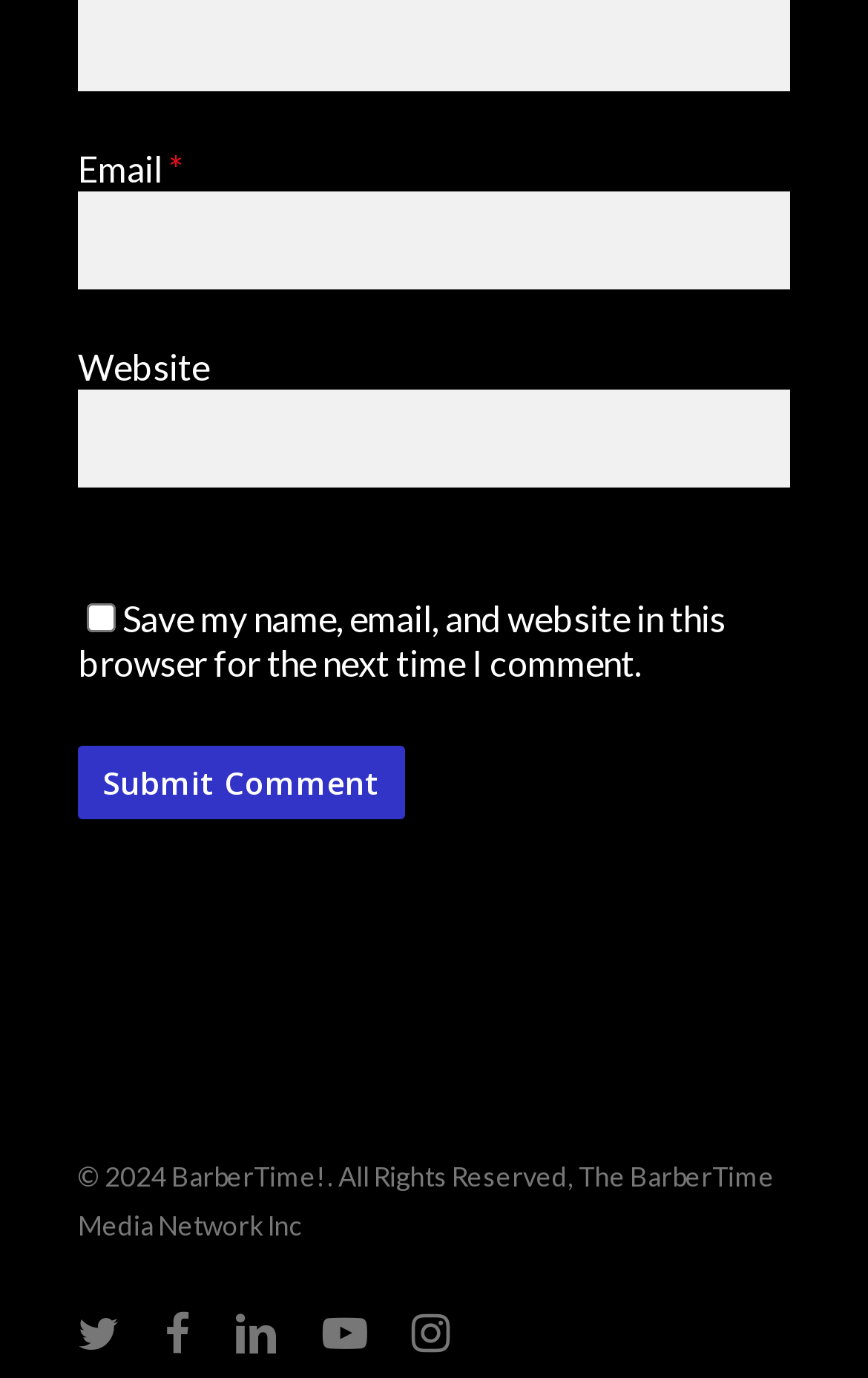Could you indicate the bounding box coordinates of the region to click in order to complete this instruction: "Visit Twitter page".

[0.09, 0.948, 0.138, 0.987]